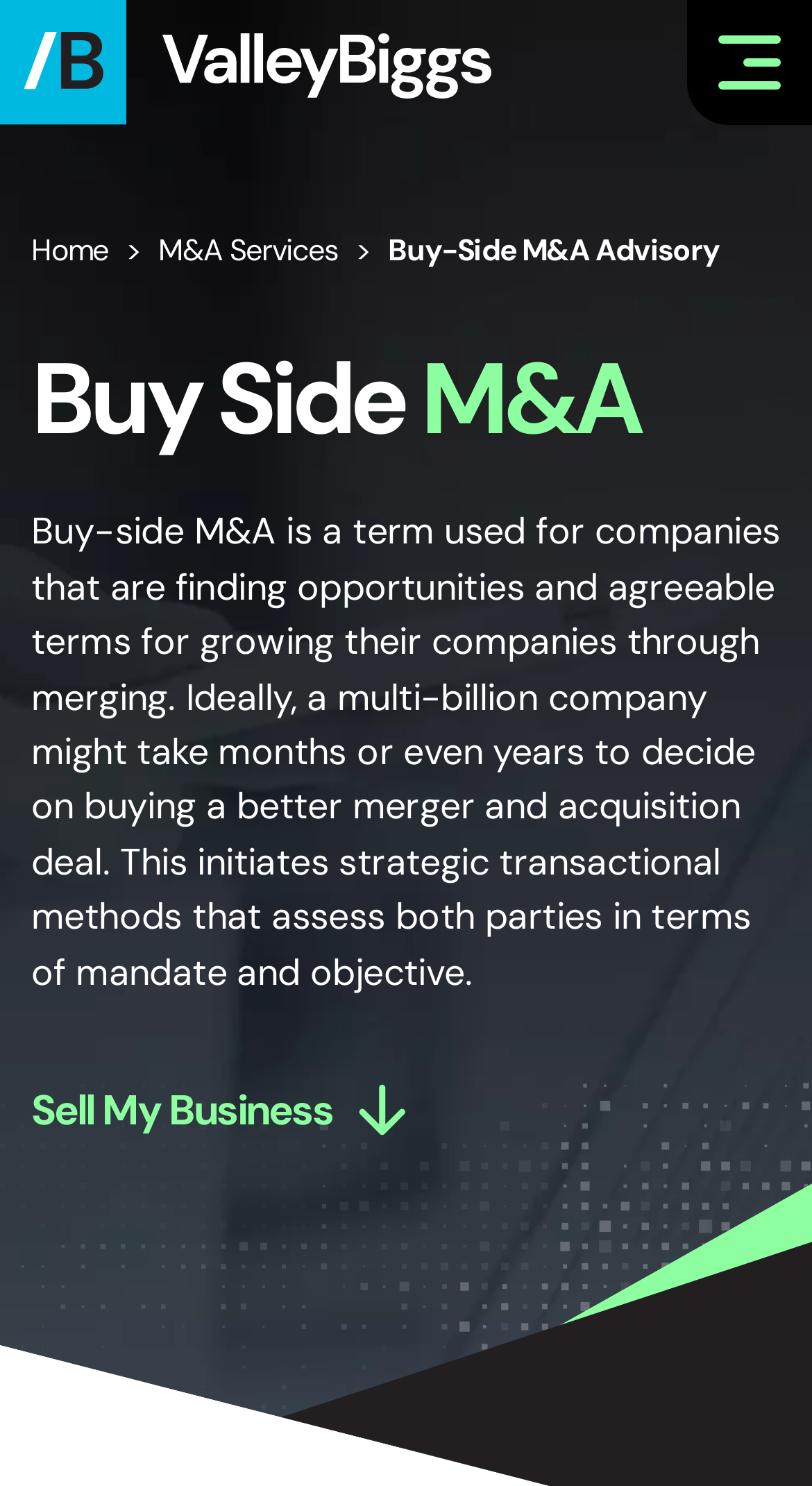Locate the bounding box of the UI element described in the following text: "parent_node: Services aria-label="Open Menu"".

[0.846, 0.0, 1.0, 0.084]